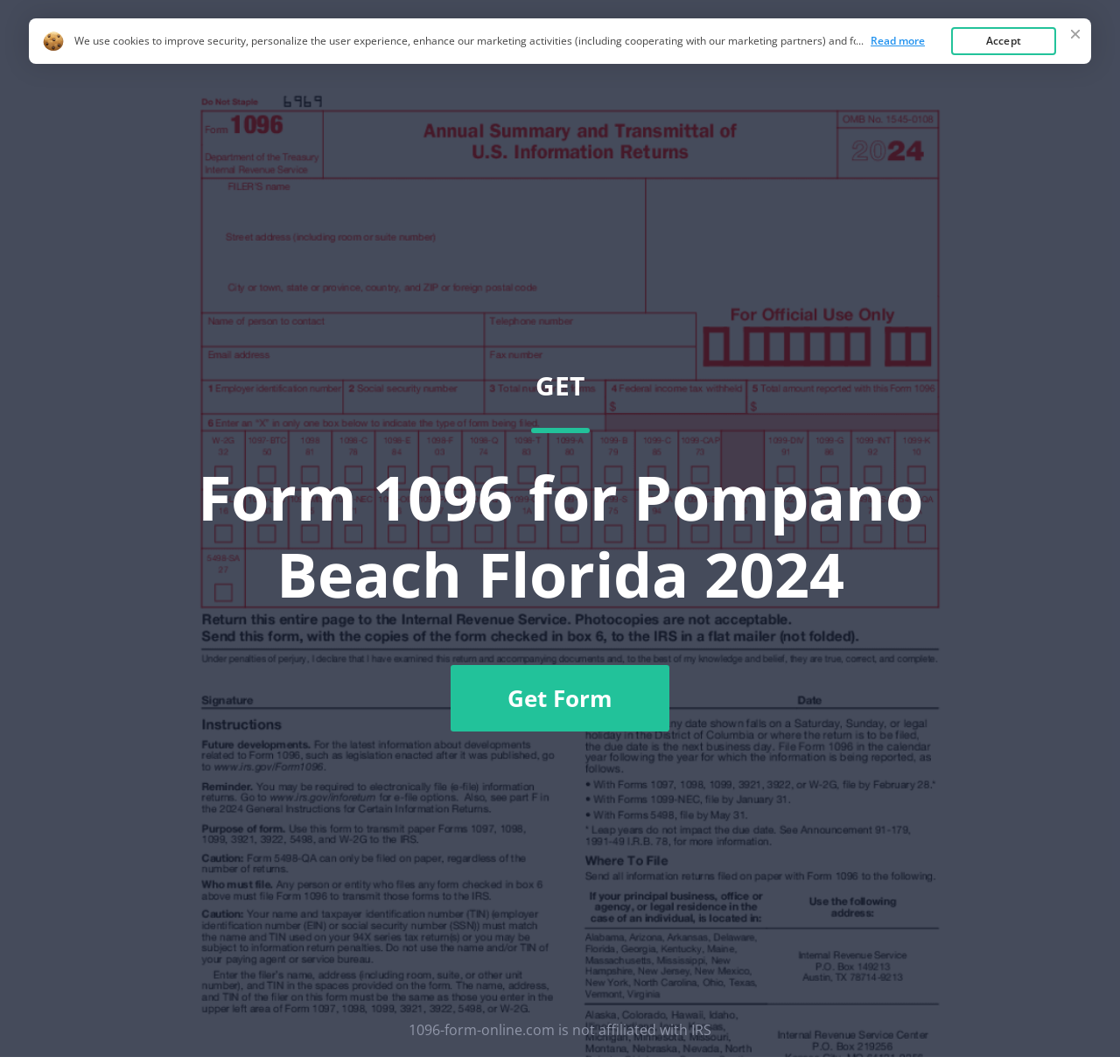Provide a brief response using a word or short phrase to this question:
What is the purpose of the 'Get Form' button?

To get the form